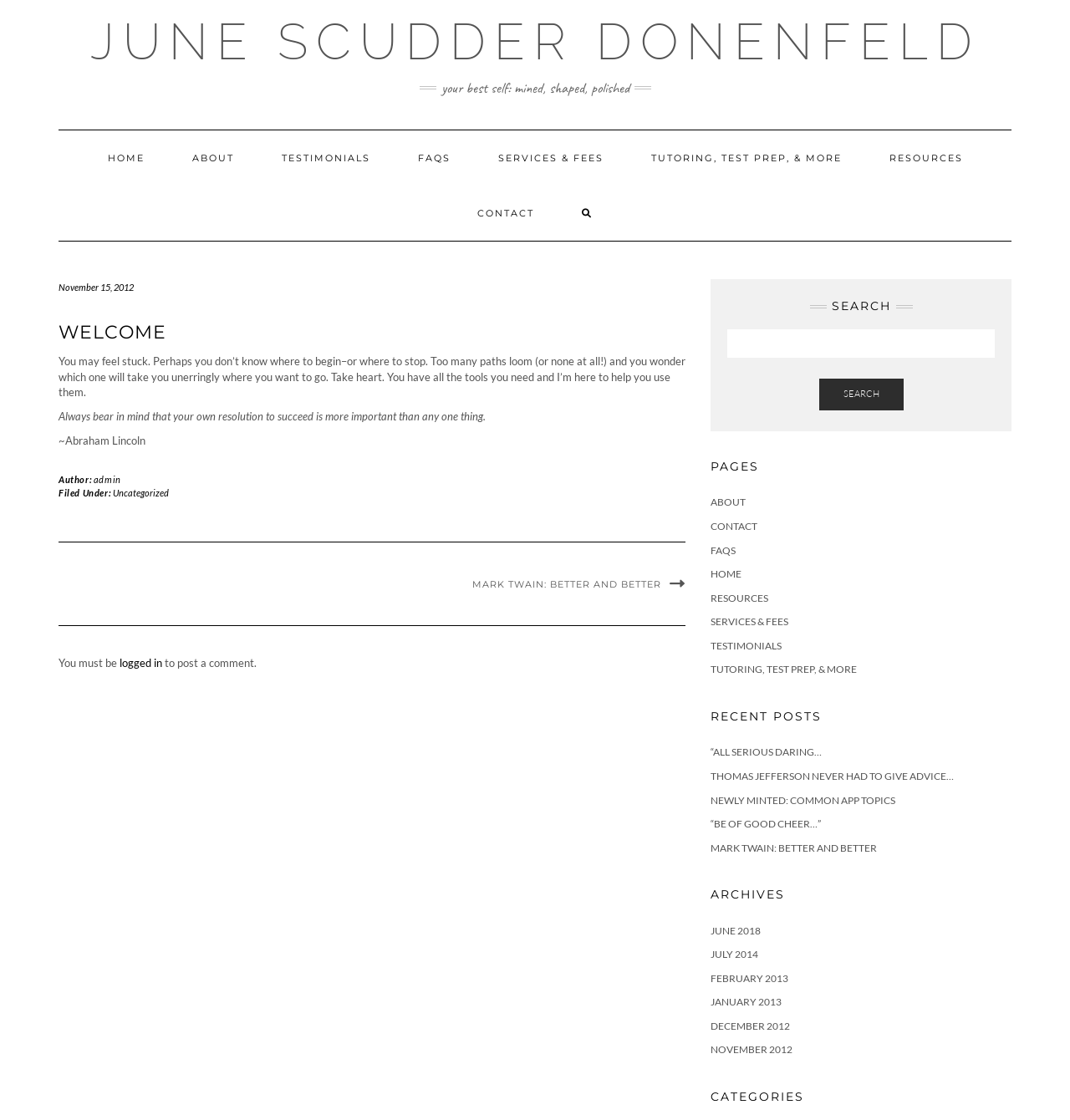Locate the bounding box coordinates of the clickable region necessary to complete the following instruction: "View the 'RESOURCES' page". Provide the coordinates in the format of four float numbers between 0 and 1, i.e., [left, top, right, bottom].

[0.81, 0.116, 0.921, 0.166]